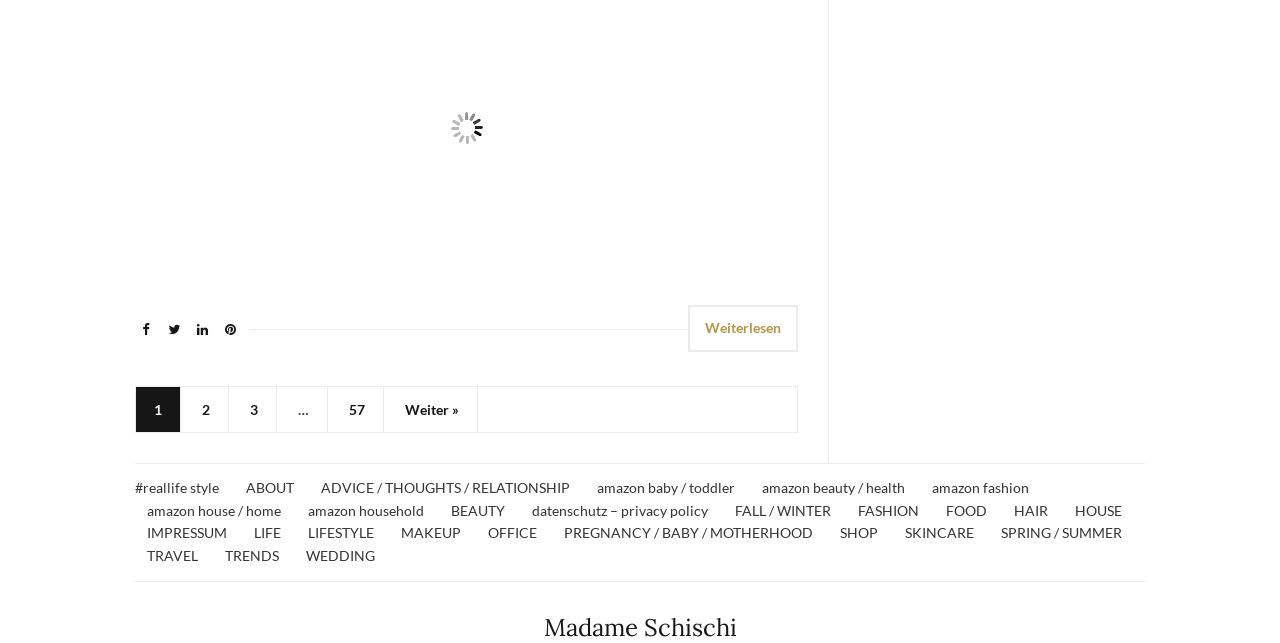Identify the bounding box coordinates of the section that should be clicked to achieve the task described: "Click on the '2' page number".

[0.144, 0.602, 0.179, 0.672]